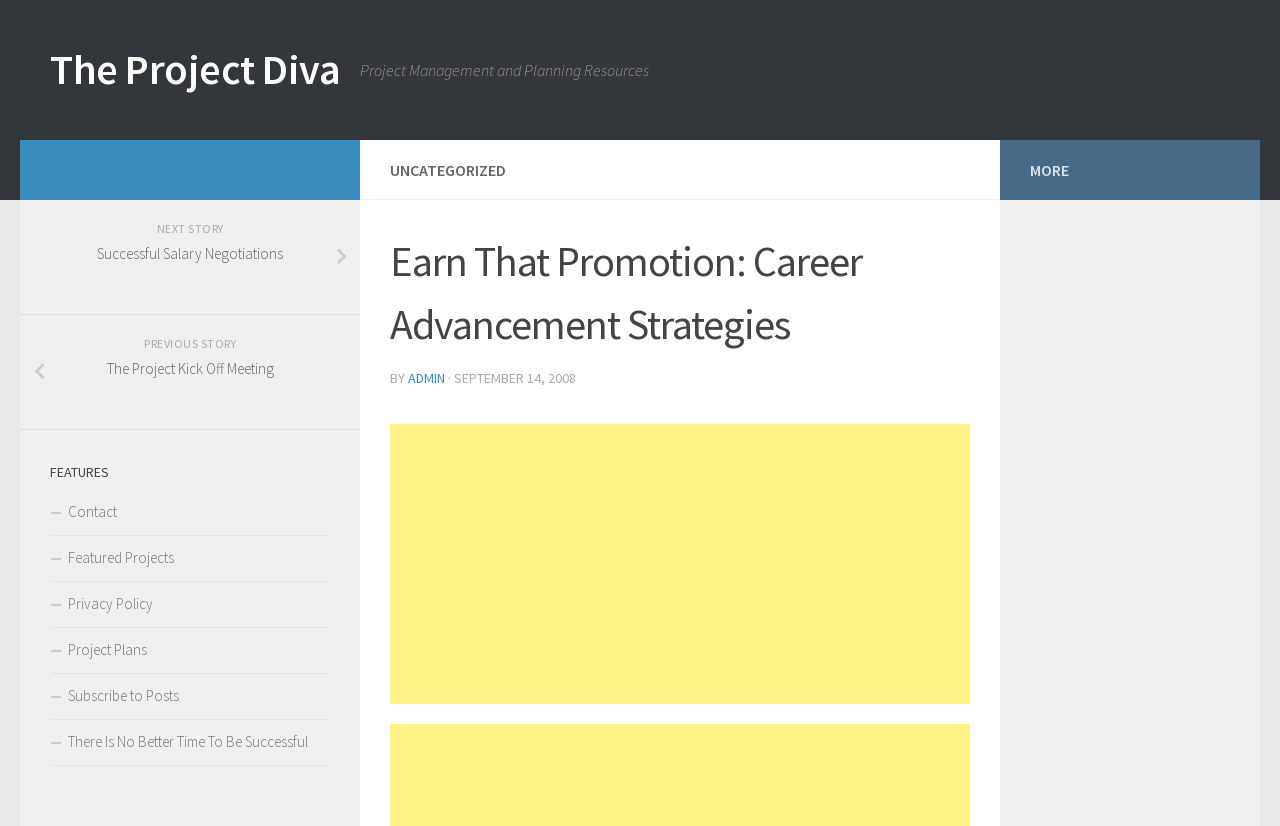Please identify the bounding box coordinates of the element I should click to complete this instruction: 'Read the 'Earn That Promotion: Career Advancement Strategies' article'. The coordinates should be given as four float numbers between 0 and 1, like this: [left, top, right, bottom].

[0.305, 0.278, 0.758, 0.431]